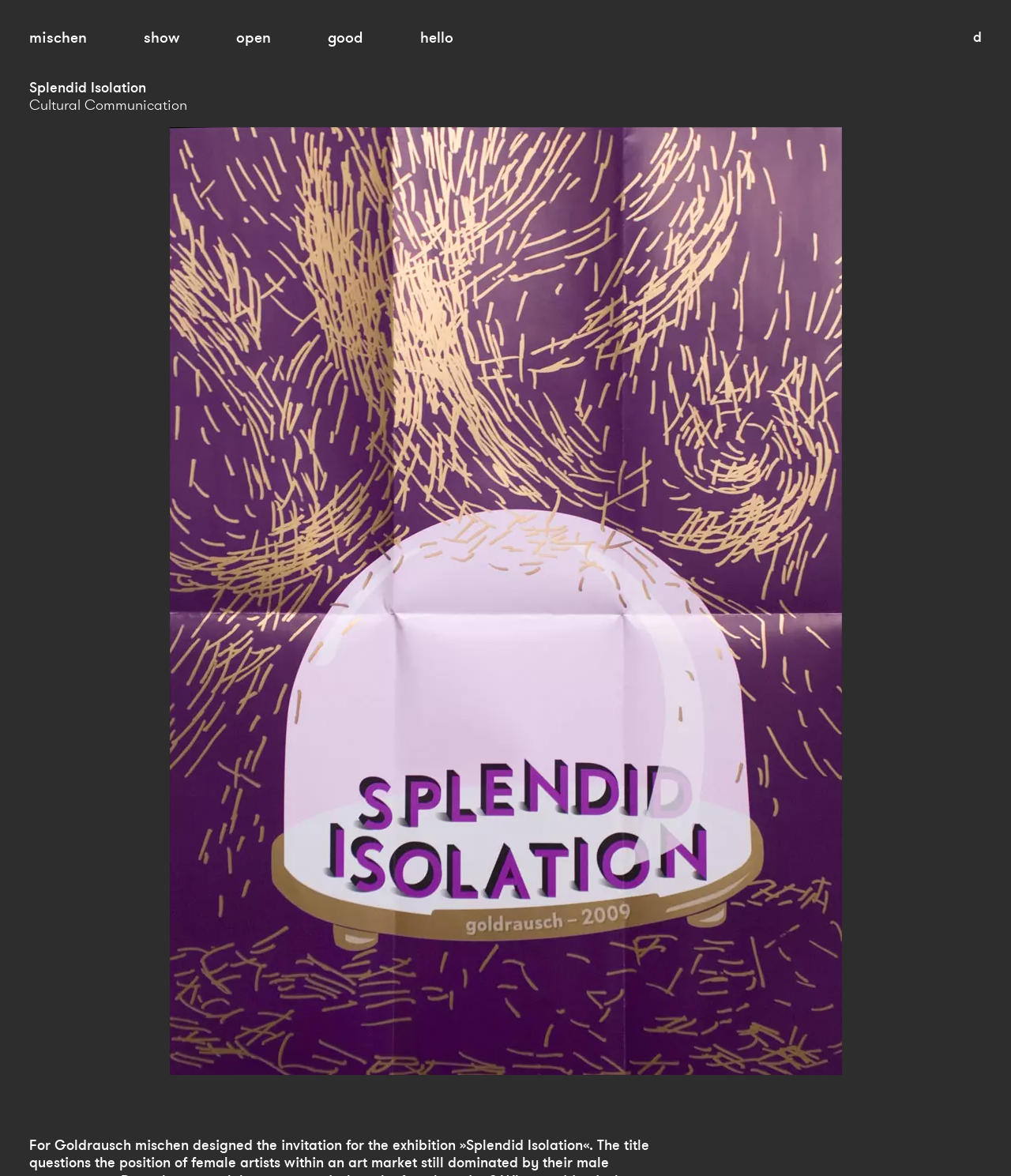Please provide a brief answer to the question using only one word or phrase: 
What is the size of the image on the page?

0.664 x 0.806